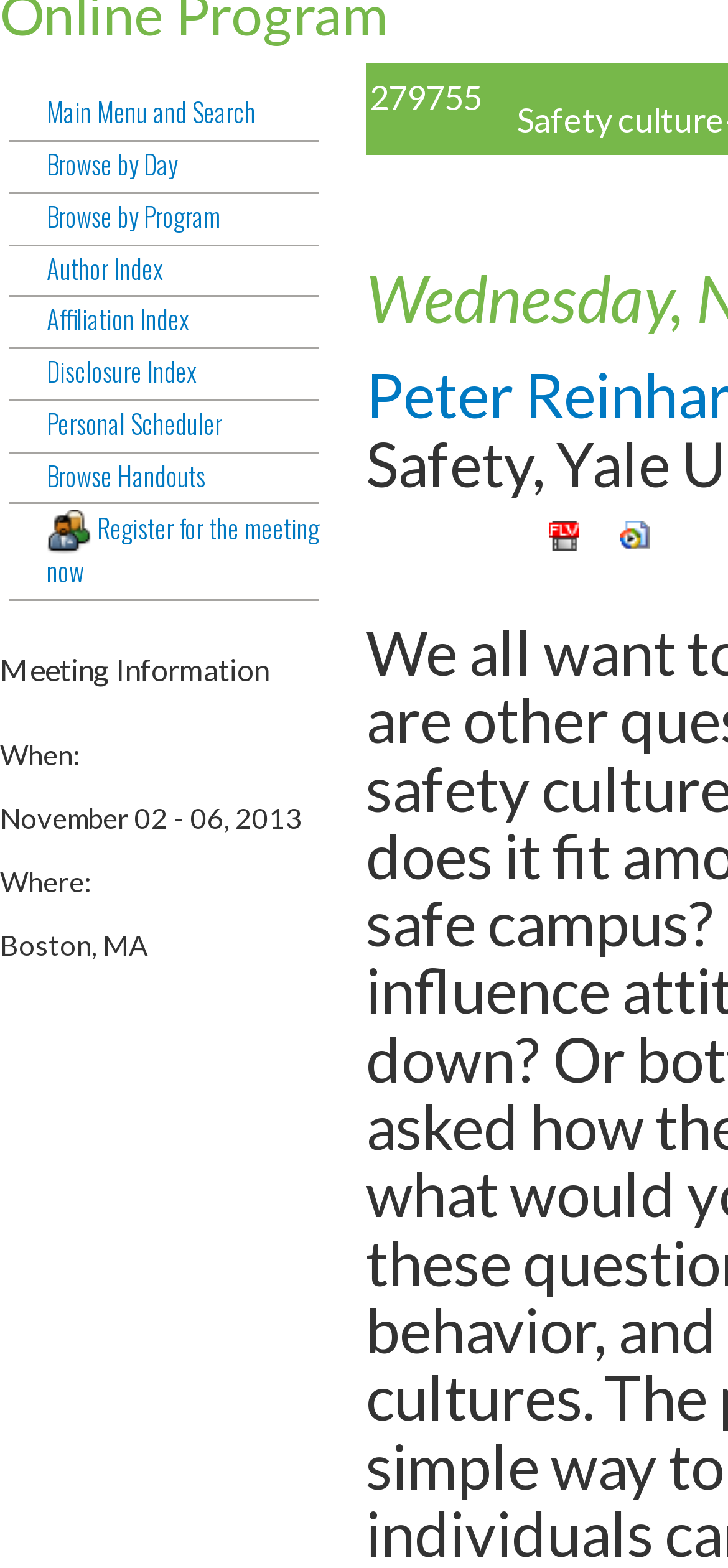Find and provide the bounding box coordinates for the UI element described with: "Main Menu and Search".

[0.013, 0.061, 0.438, 0.091]